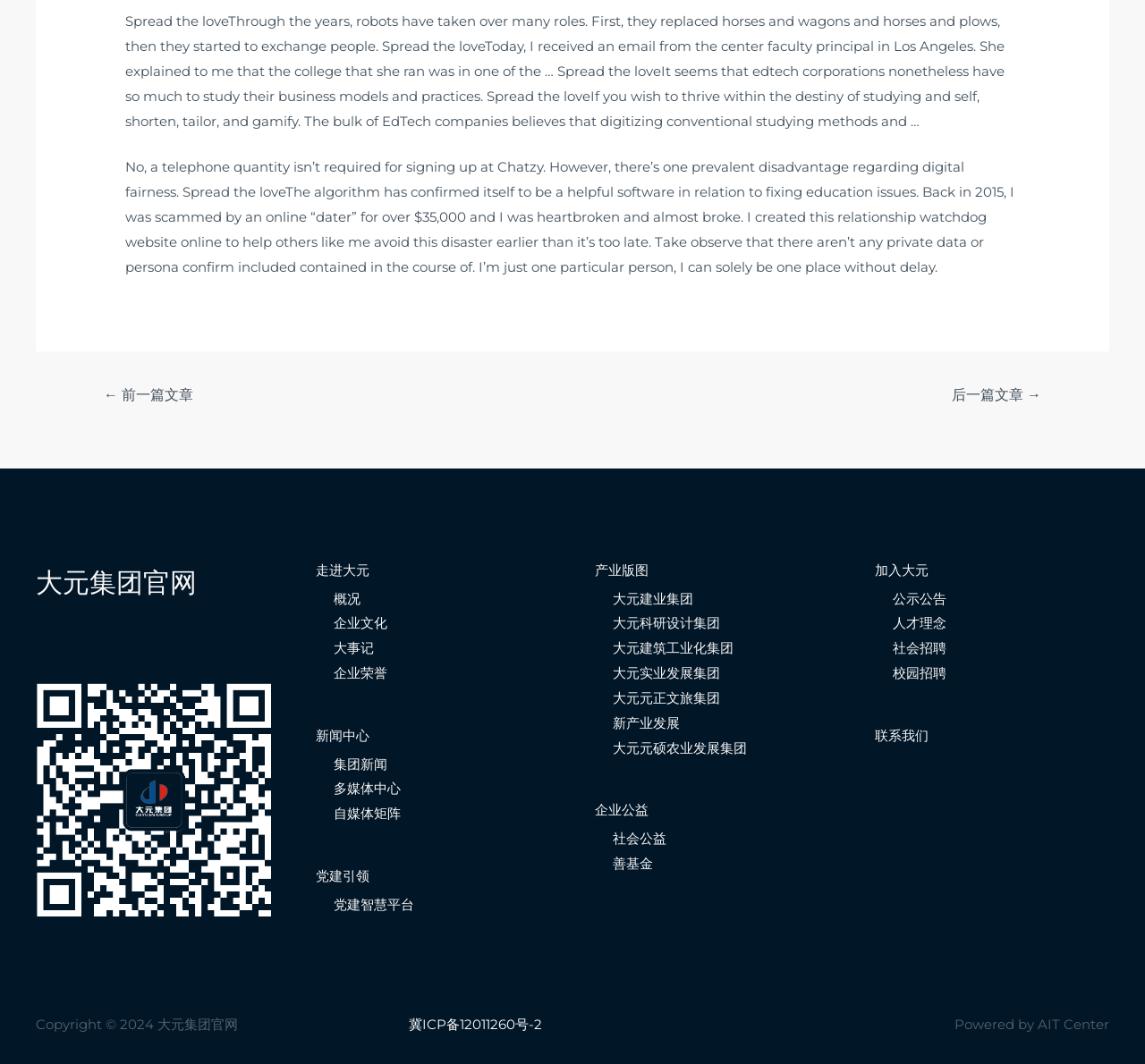How many footer widgets are there?
Using the information from the image, give a concise answer in one word or a short phrase.

4